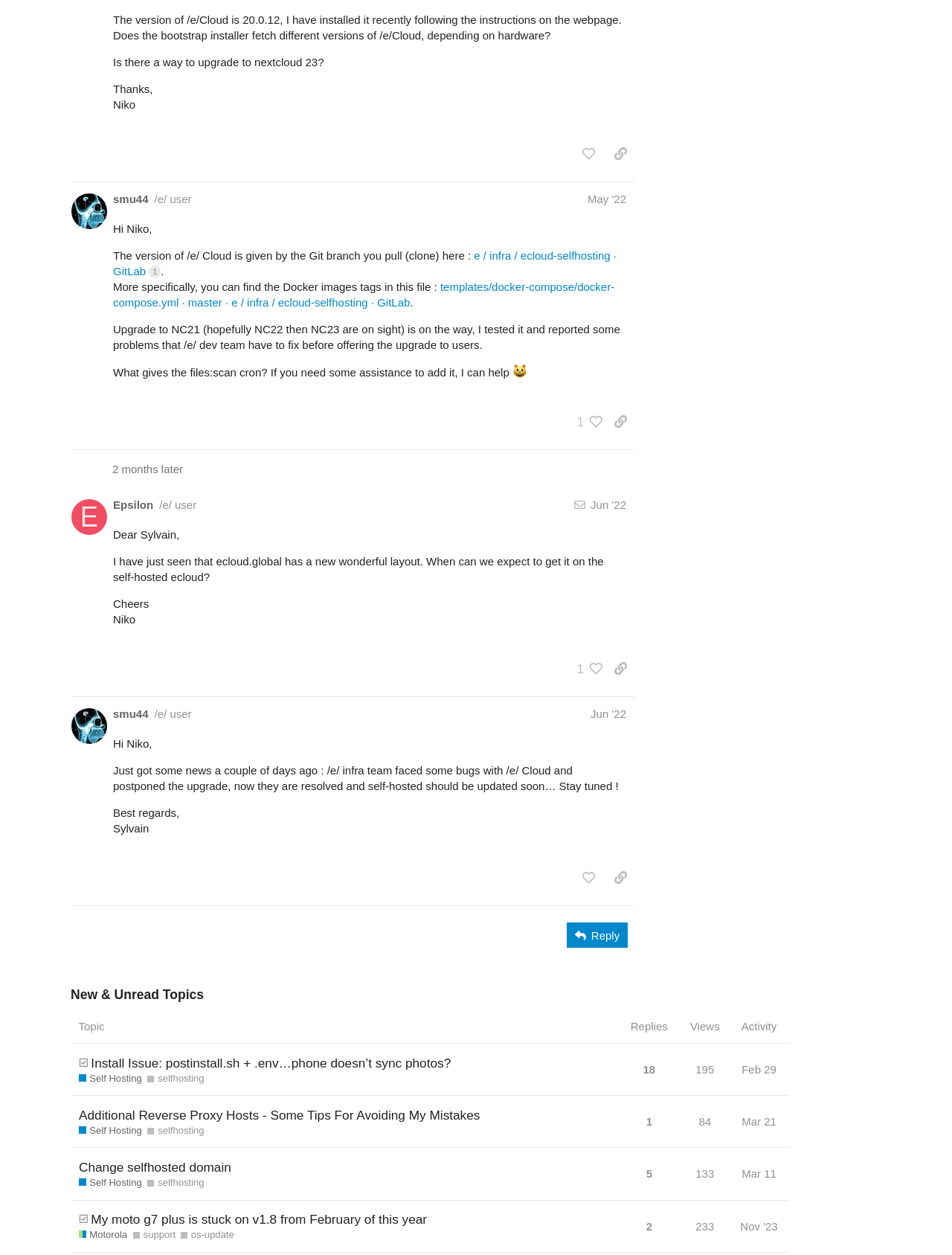How many views does the topic 'Install Issue' have?
Answer with a single word or phrase, using the screenshot for reference.

195